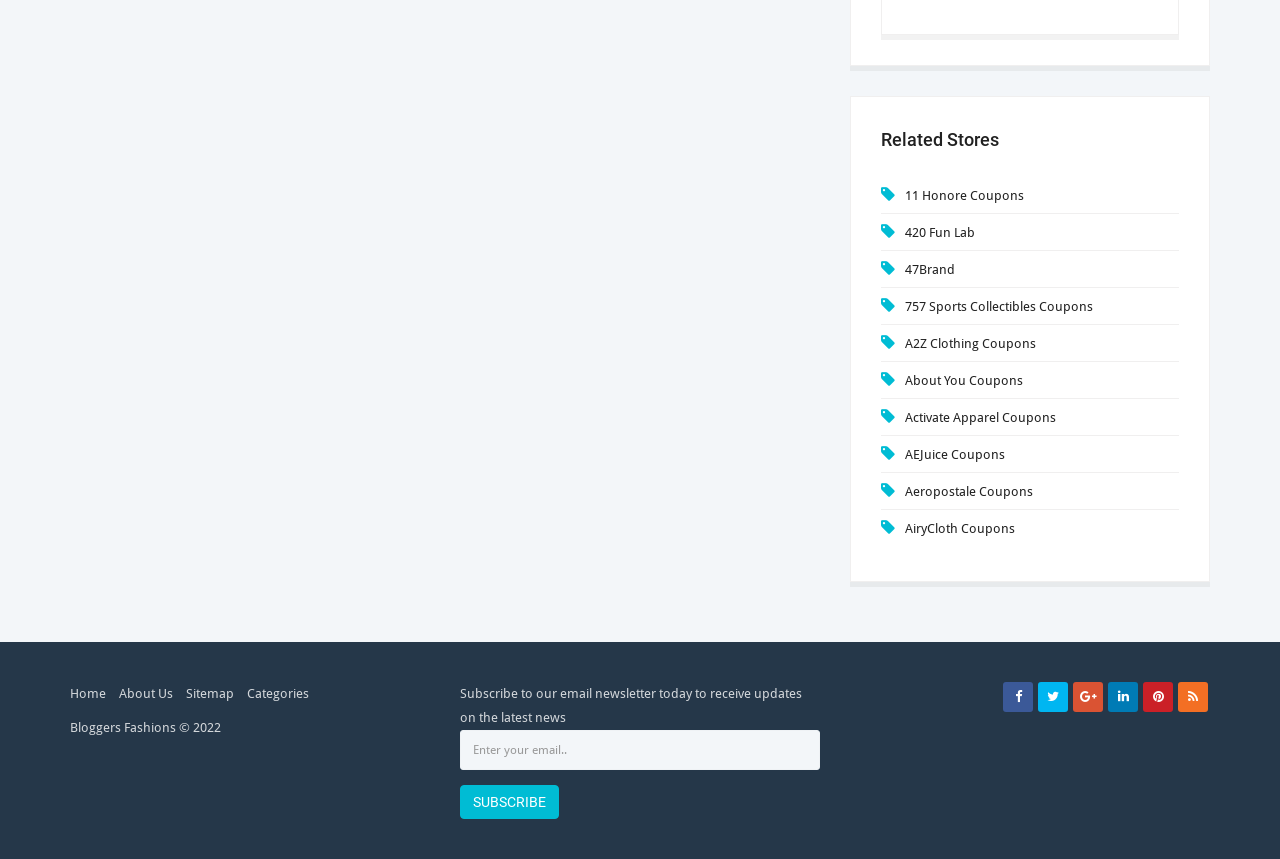Based on the image, please respond to the question with as much detail as possible:
How many social media links are there?

I counted the number of social media links, which are represented by icons, and found five of them.